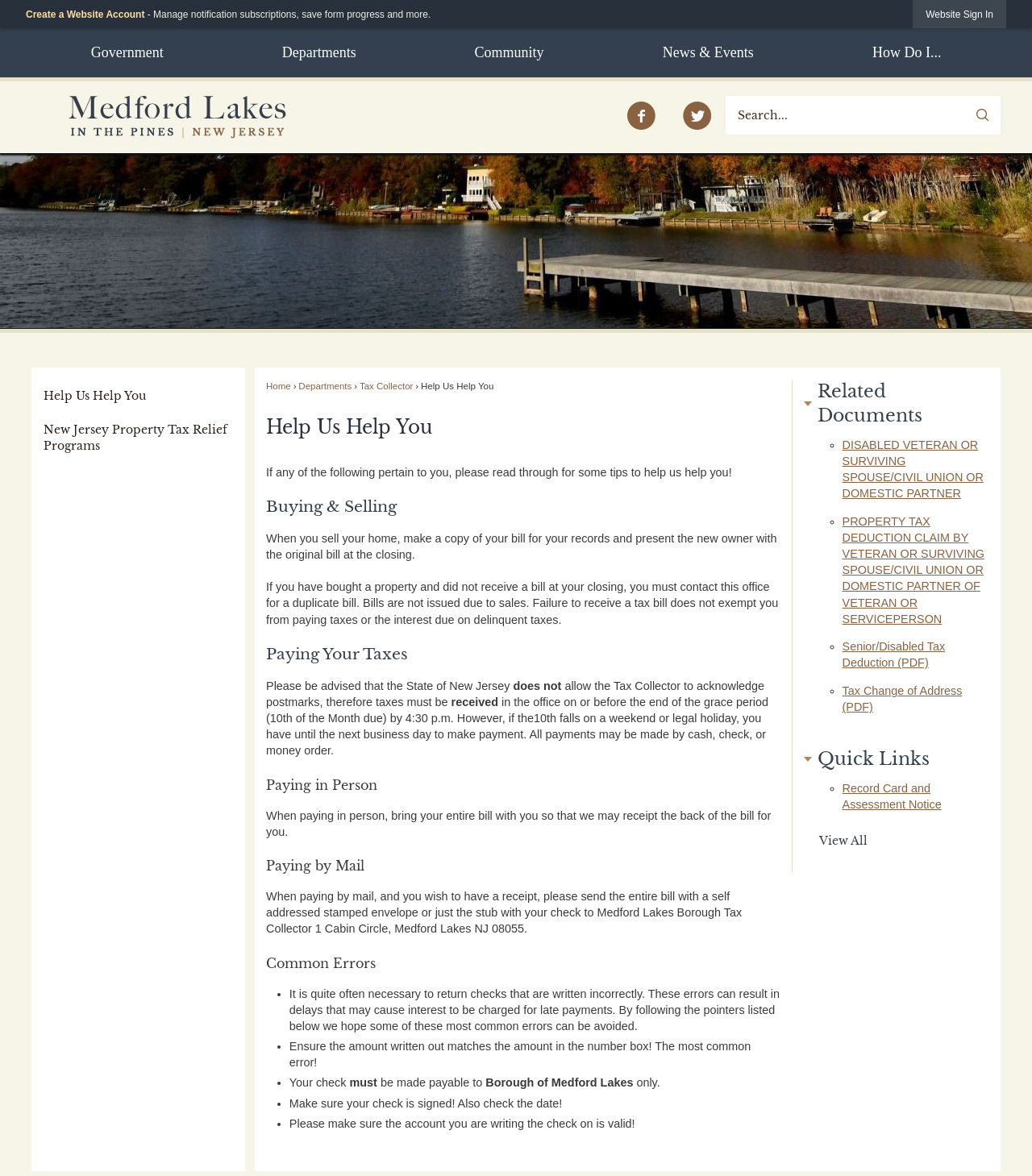What should be included when paying by mail?
Based on the image, give a concise answer in the form of a single word or short phrase.

Entire bill and self-addressed stamped envelope